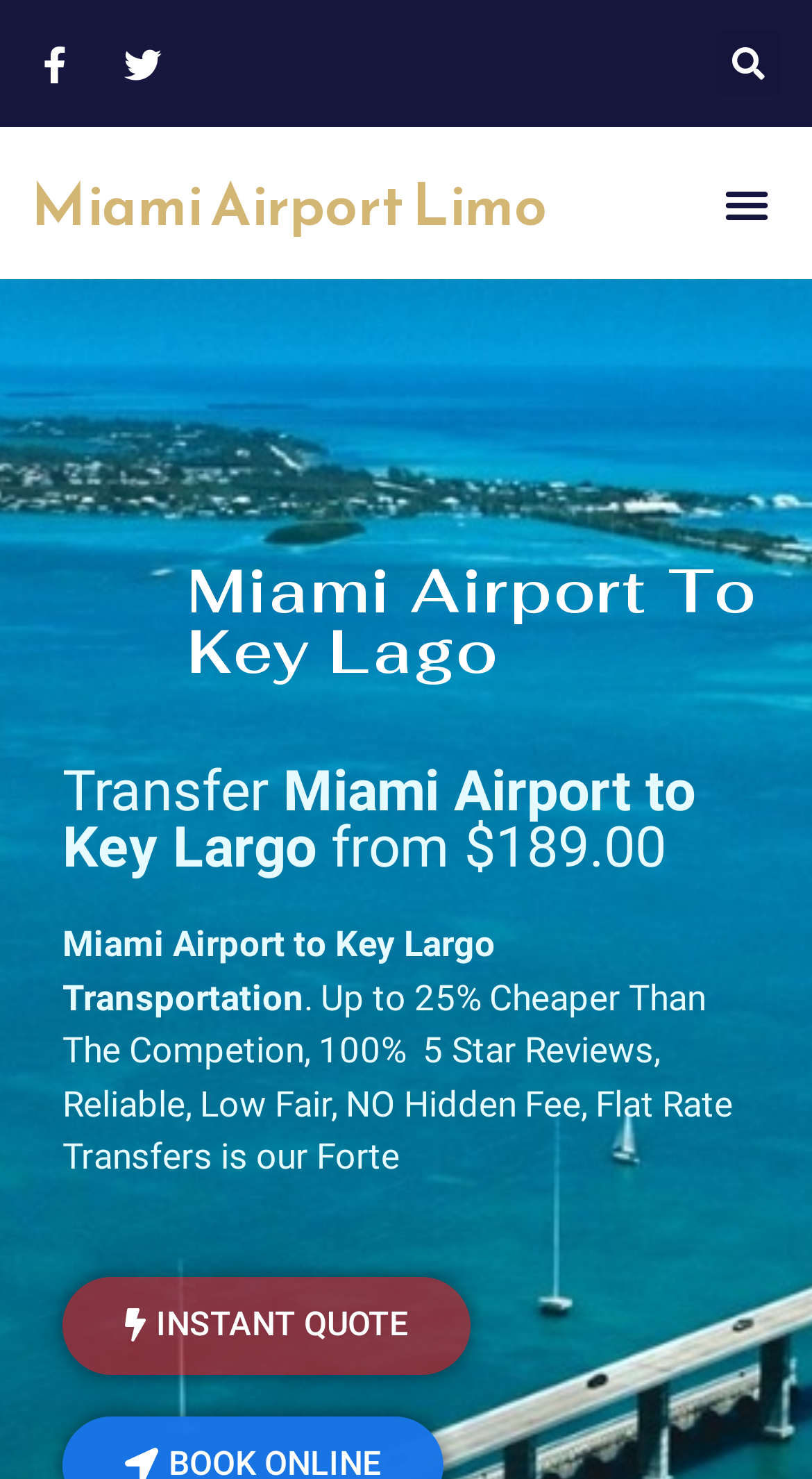Illustrate the webpage's structure and main components comprehensively.

The webpage appears to be a transportation service website, specifically focusing on car services from Miami Airport to Key Largo. At the top-right corner, there is a search bar with a "Search" button. On the top-left side, there are two links, likely navigation links. 

Below these elements, there is a prominent heading "Miami Airport Limo" with a link to the same title. This section seems to be a main title or a logo of the company.

On the top-right side, there is a "Menu Toggle" button, which is currently not expanded. 

The main content of the webpage starts with a heading "Miami Airport To Key Lago" in the middle of the page. Below this heading, there is another heading "Transfer Miami Airport to Key Largo from $189.00", which highlights the pricing of the service. 

Underneath, there is a paragraph of text "Miami Airport to Key Largo Transportation" followed by a longer text describing the benefits of the service, including being up to 25% cheaper than the competition, having 100% 5-star reviews, and offering reliable and low-fare transfers with no hidden fees. 

Finally, at the bottom of this section, there is a prominent link "INSTANT QUOTE", likely allowing users to get a quick quote for their transportation needs.